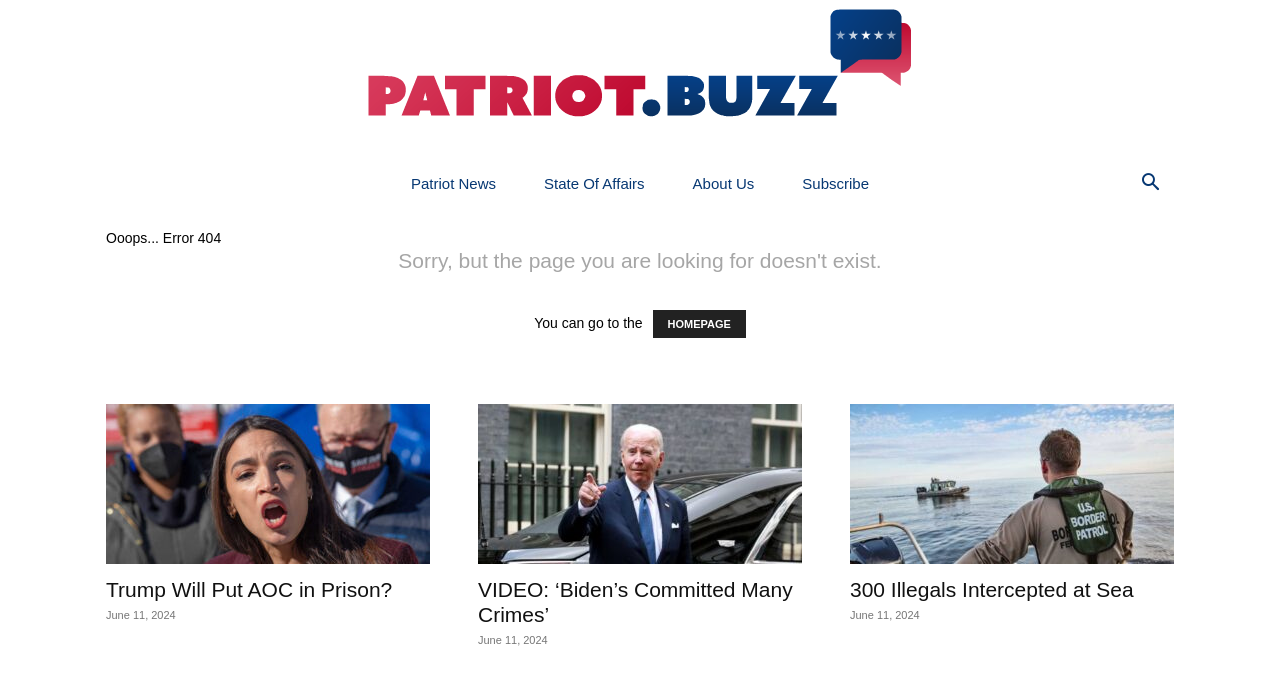What is the purpose of the button on the top right corner?
Look at the screenshot and give a one-word or phrase answer.

Search